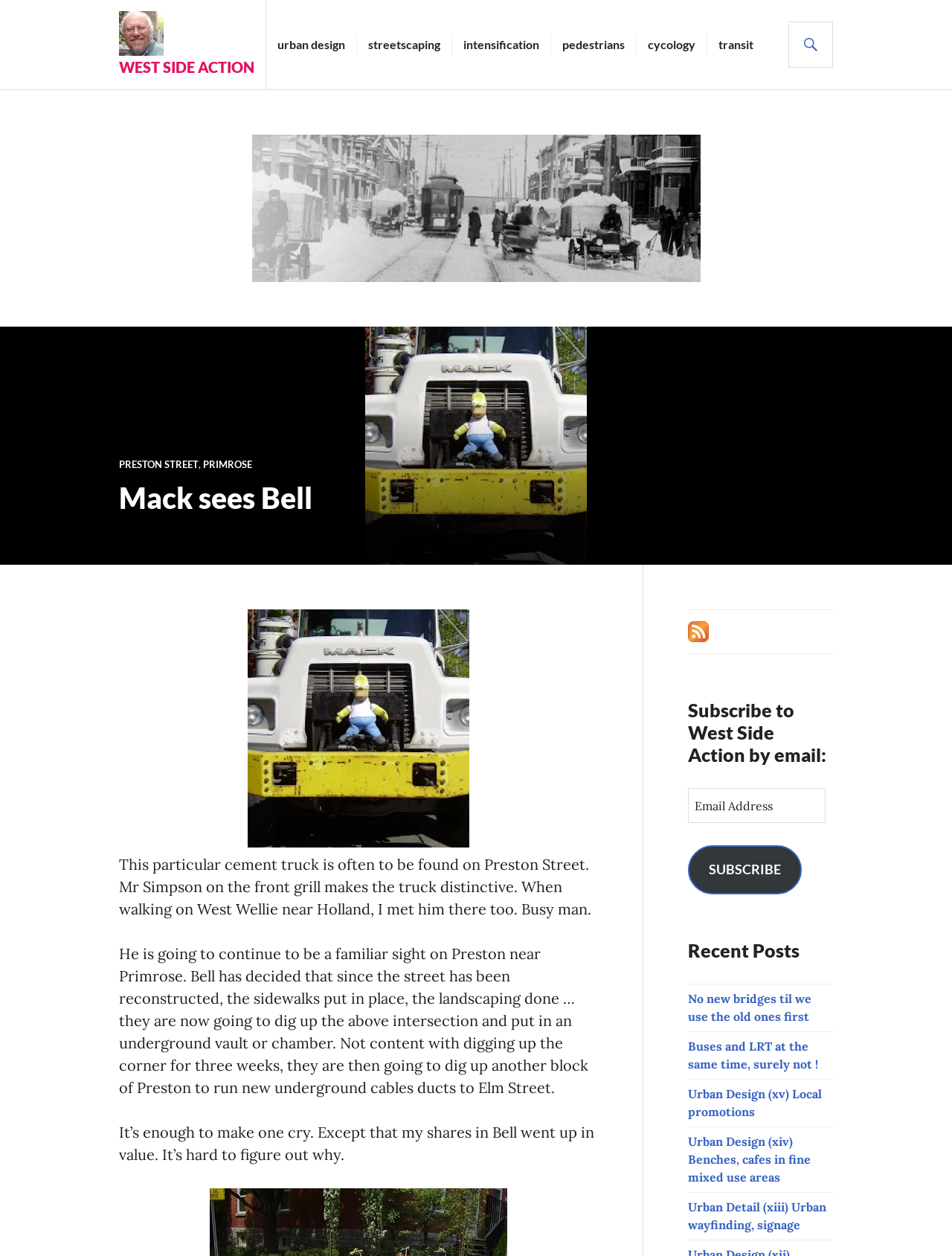Find the bounding box coordinates of the element I should click to carry out the following instruction: "Read about Urban Design".

[0.291, 0.027, 0.362, 0.044]